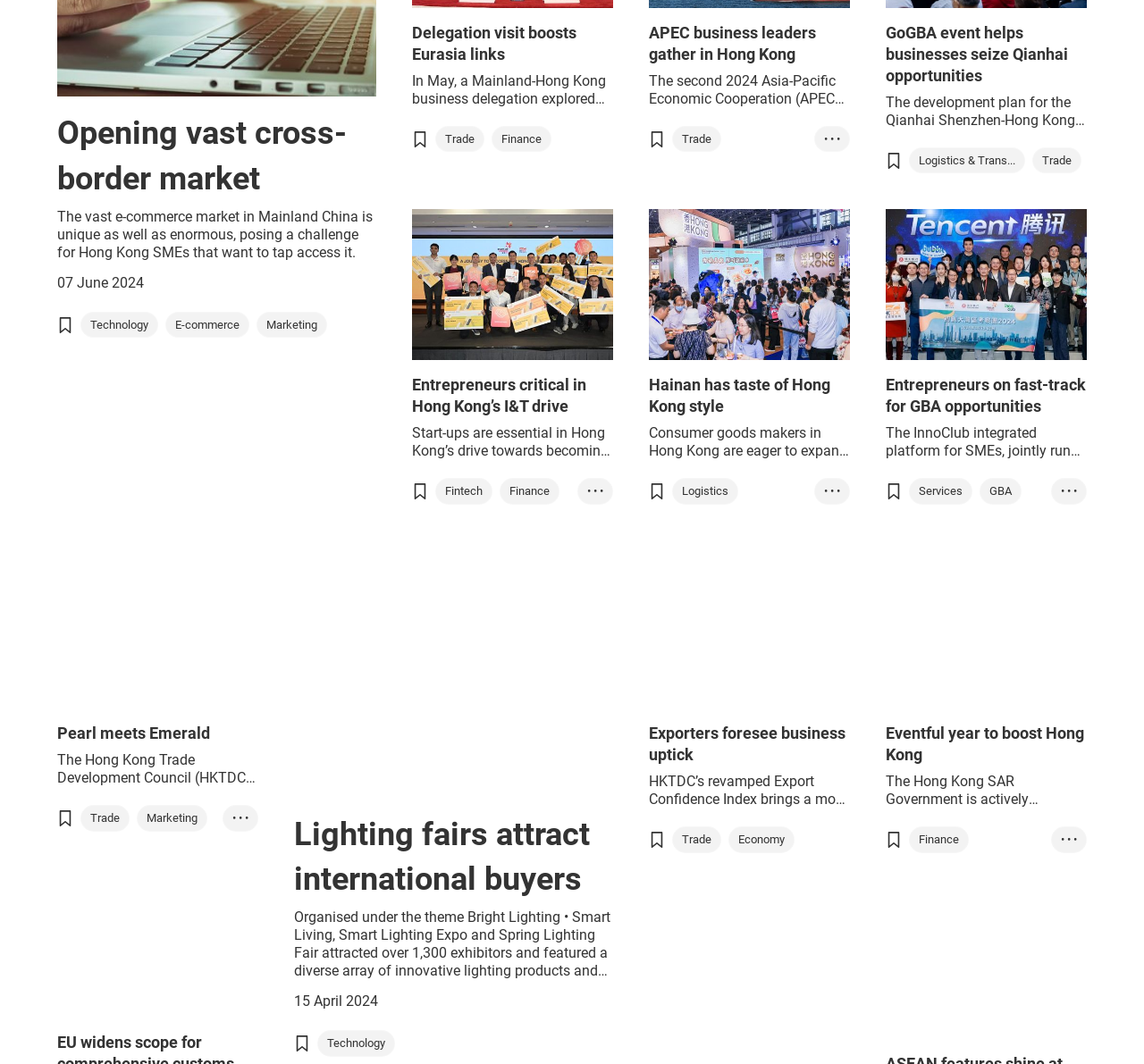What is the topic of the first article?
Using the image as a reference, give an elaborate response to the question.

The first article's heading is 'Opening vast cross-border market', and its content is about the e-commerce market in Mainland China, so the topic of the first article is cross-border market.